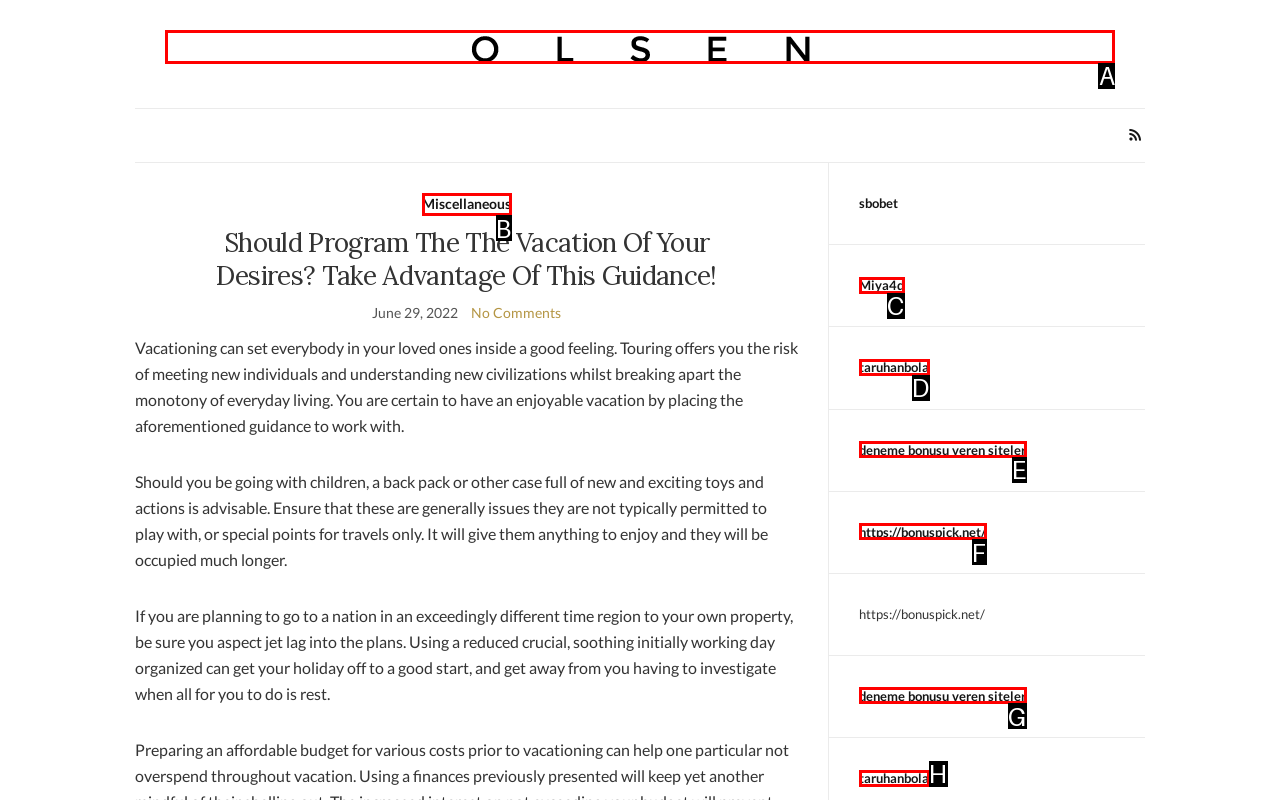Show which HTML element I need to click to perform this task: Click on Bigg Boss 17 Voting Answer with the letter of the correct choice.

None